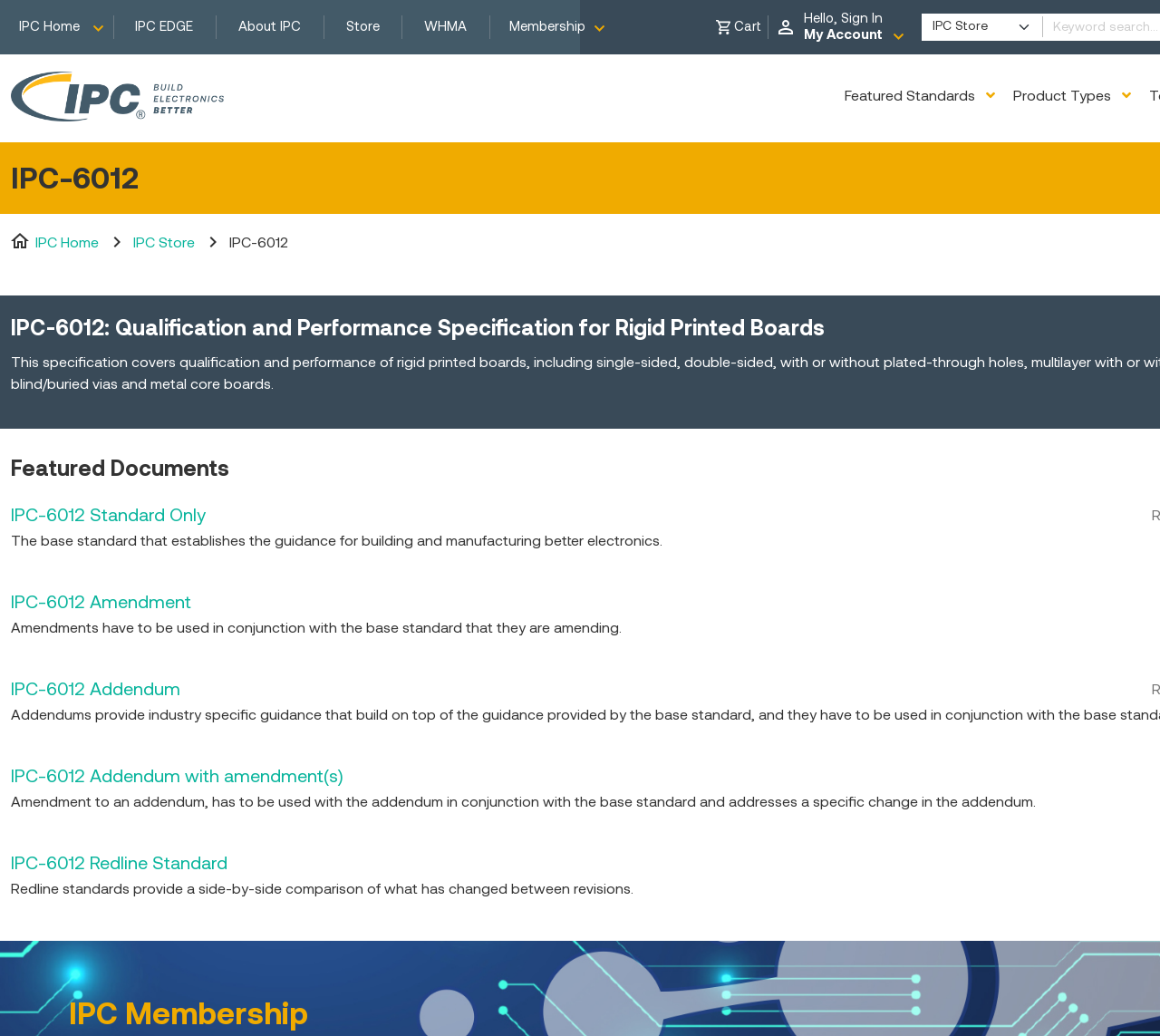Identify the bounding box coordinates for the region to click in order to carry out this instruction: "Sign In". Provide the coordinates using four float numbers between 0 and 1, formatted as [left, top, right, bottom].

[0.662, 0.01, 0.788, 0.042]